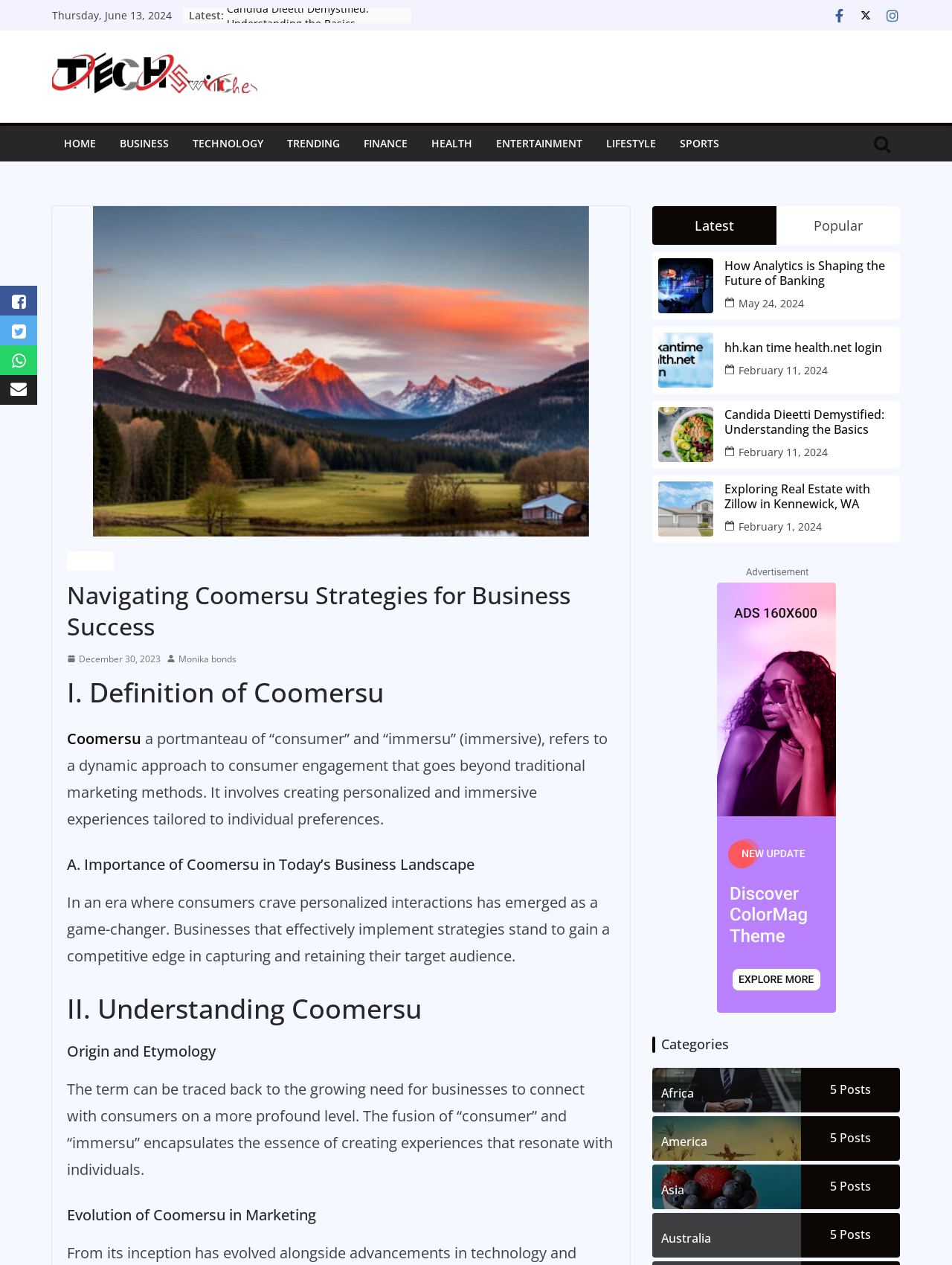Could you find the bounding box coordinates of the clickable area to complete this instruction: "Click on the 'HOME' link"?

[0.067, 0.105, 0.101, 0.122]